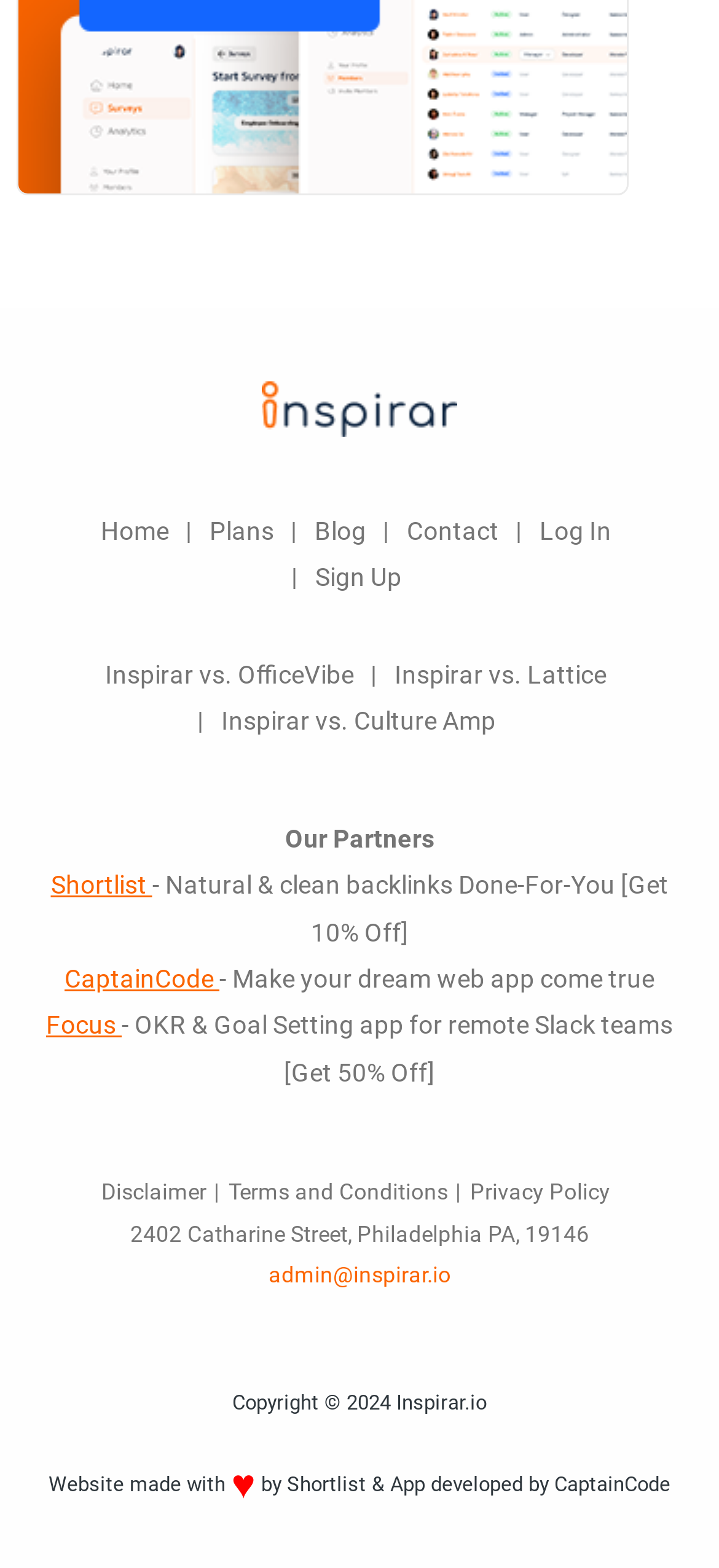Identify the bounding box coordinates of the area you need to click to perform the following instruction: "Contact admin@inspirar.io".

[0.373, 0.805, 0.627, 0.822]